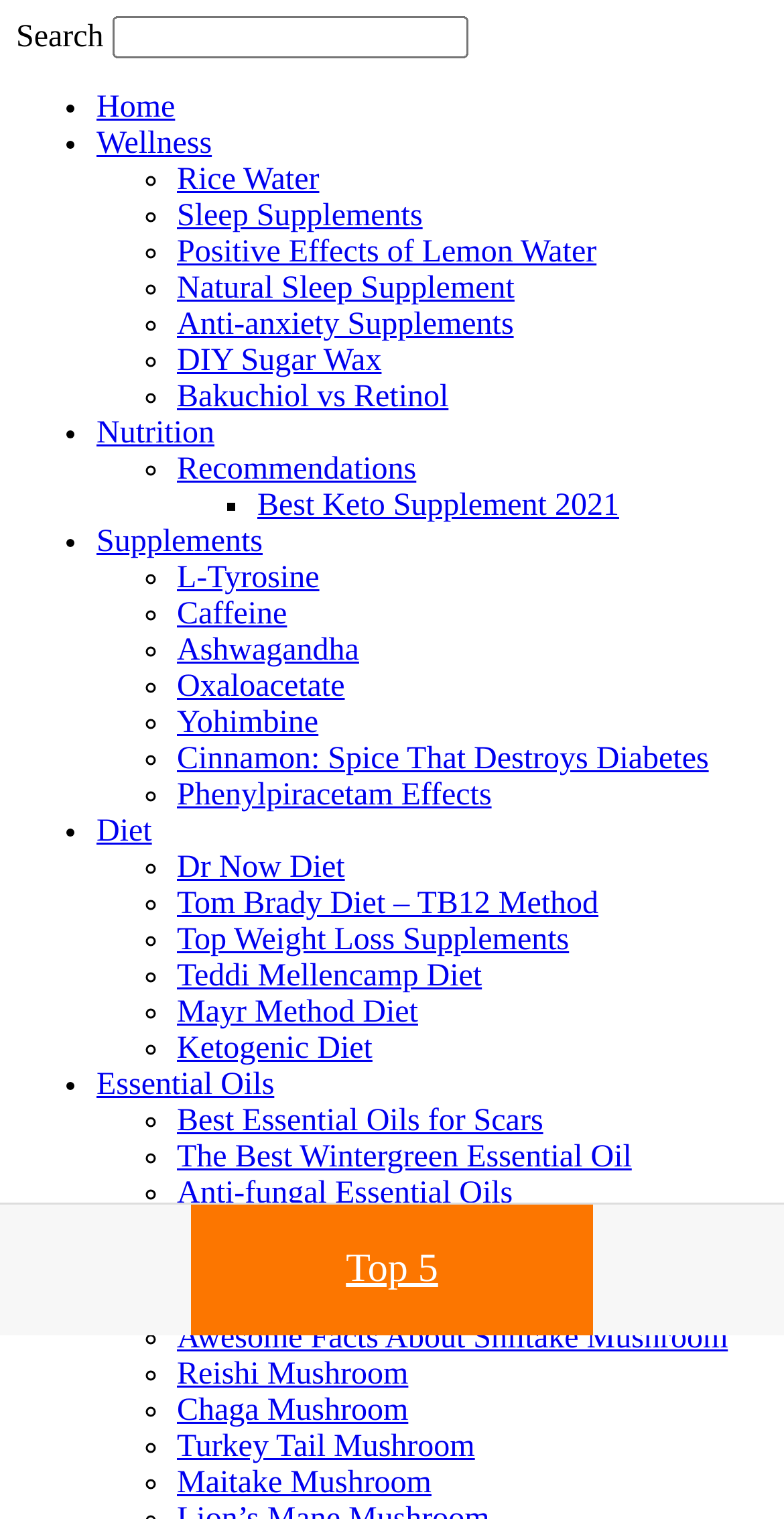Create an elaborate caption for the webpage.

This webpage appears to be a health and wellness website, with a search bar at the top left corner. Below the search bar, there are several categories listed horizontally, including "Home", "Wellness", "Rice Water", and others. Each category is separated by a list marker, such as "•" or "◦".

Below the categories, there are several sections of links, each with its own list marker. The first section has links related to wellness, such as "Positive Effects of Lemon Water" and "Natural Sleep Supplement". The second section has links related to nutrition, including "Best Keto Supplement 2021" and "Recommendations". The third section has links related to supplements, including "L-Tyrosine" and "Ashwagandha".

The fourth section has links related to diet, including "Dr Now Diet" and "Tom Brady Diet – TB12 Method". The fifth section has links related to essential oils, including "Best Essential Oils for Scars" and "Black Pepper Essential Oil". The sixth and final section has links related to mushrooms, including "Awesome Facts About Shiitake Mushroom" and "Turkey Tail Mushroom".

Overall, the webpage appears to be a resource for people looking for information on health and wellness, with a wide range of topics covered.